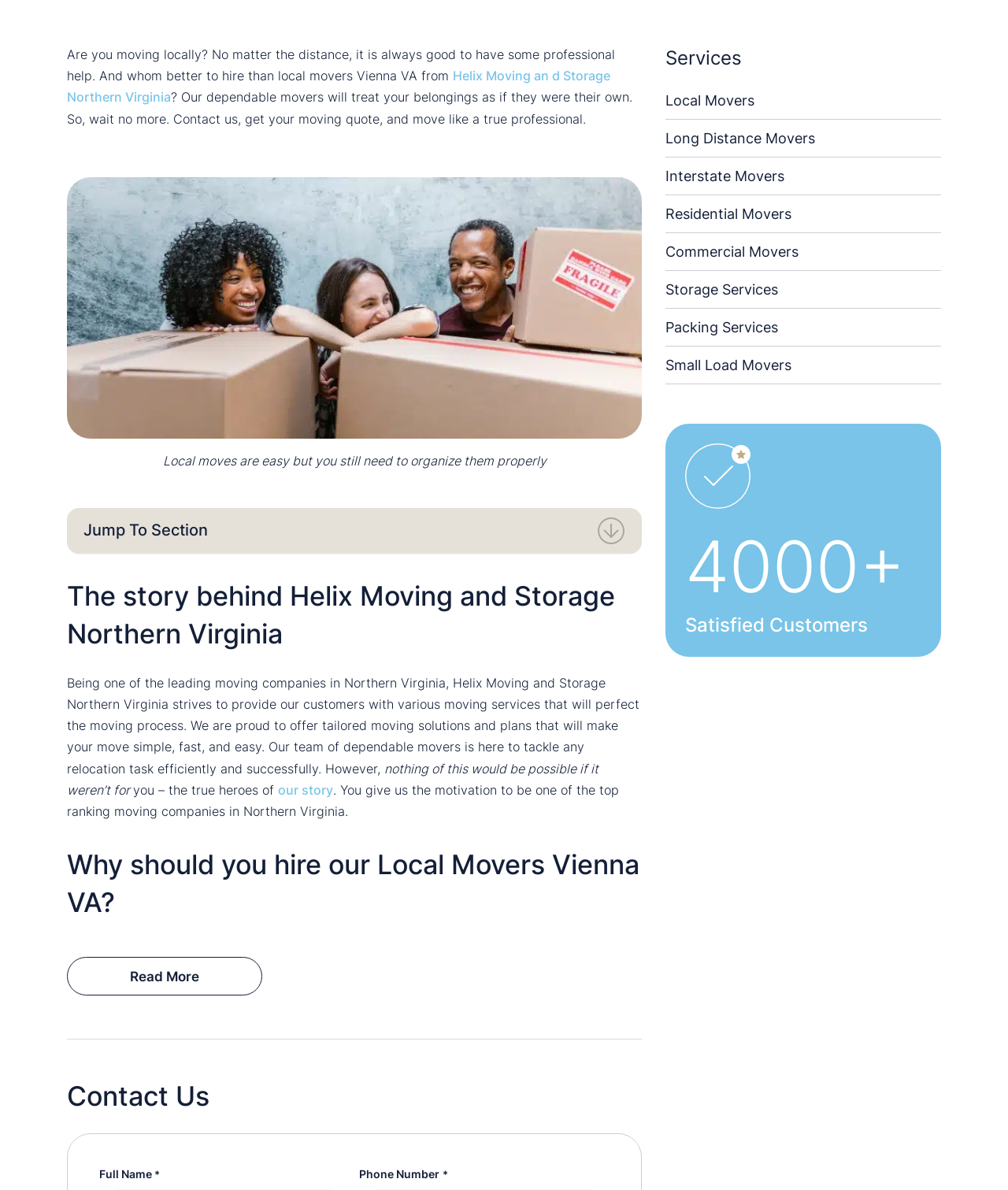Show the bounding box coordinates for the HTML element described as: "Local Movers".

[0.66, 0.077, 0.748, 0.091]